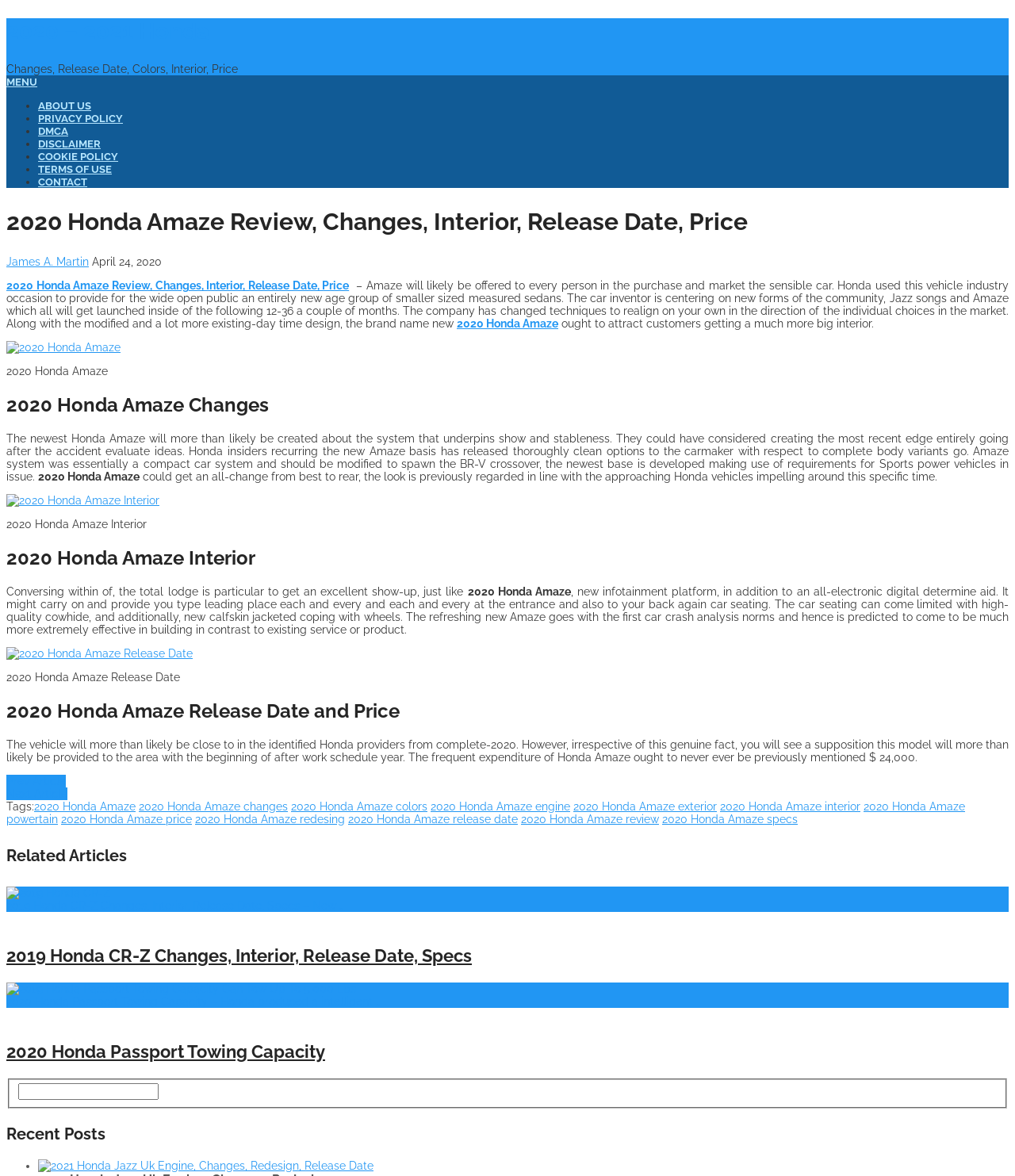Describe all the key features and sections of the webpage thoroughly.

This webpage is about the 2020 Honda Amaze, a car model. At the top, there is a heading that reads "2020 – 2021 Honda" and a link with the same text. Below it, there is a list of links to different sections of the webpage, including "Changes, Release Date, Colors, Interior, Price". 

On the left side, there is a menu with links to other pages on the website, including "ABOUT US", "PRIVACY POLICY", and "CONTACT". 

The main content of the webpage is divided into several sections. The first section has a heading that reads "2020 Honda Amaze Review, Changes, Interior, Release Date, Price" and a brief introduction to the car model. Below it, there is a link to the author of the article, "James A. Martin", and the date of publication, "April 24, 2020". 

The next section has a heading that reads "2020 Honda Amaze Changes" and discusses the changes made to the car model. There is an image of the car in this section. 

The following sections have headings that read "2020 Honda Amaze Interior", "2020 Honda Amaze Release Date", and "2020 Honda Amaze Release Date and Price", and they discuss the interior design, release date, and price of the car model, respectively. Each section has an image of the car. 

At the bottom of the webpage, there are links to related articles, including "2019 Honda CR-Z Changes, Interior, Release Date, Specs" and "2020 Honda Passport Towing Capacity". There is also a search box and a list of recent posts.